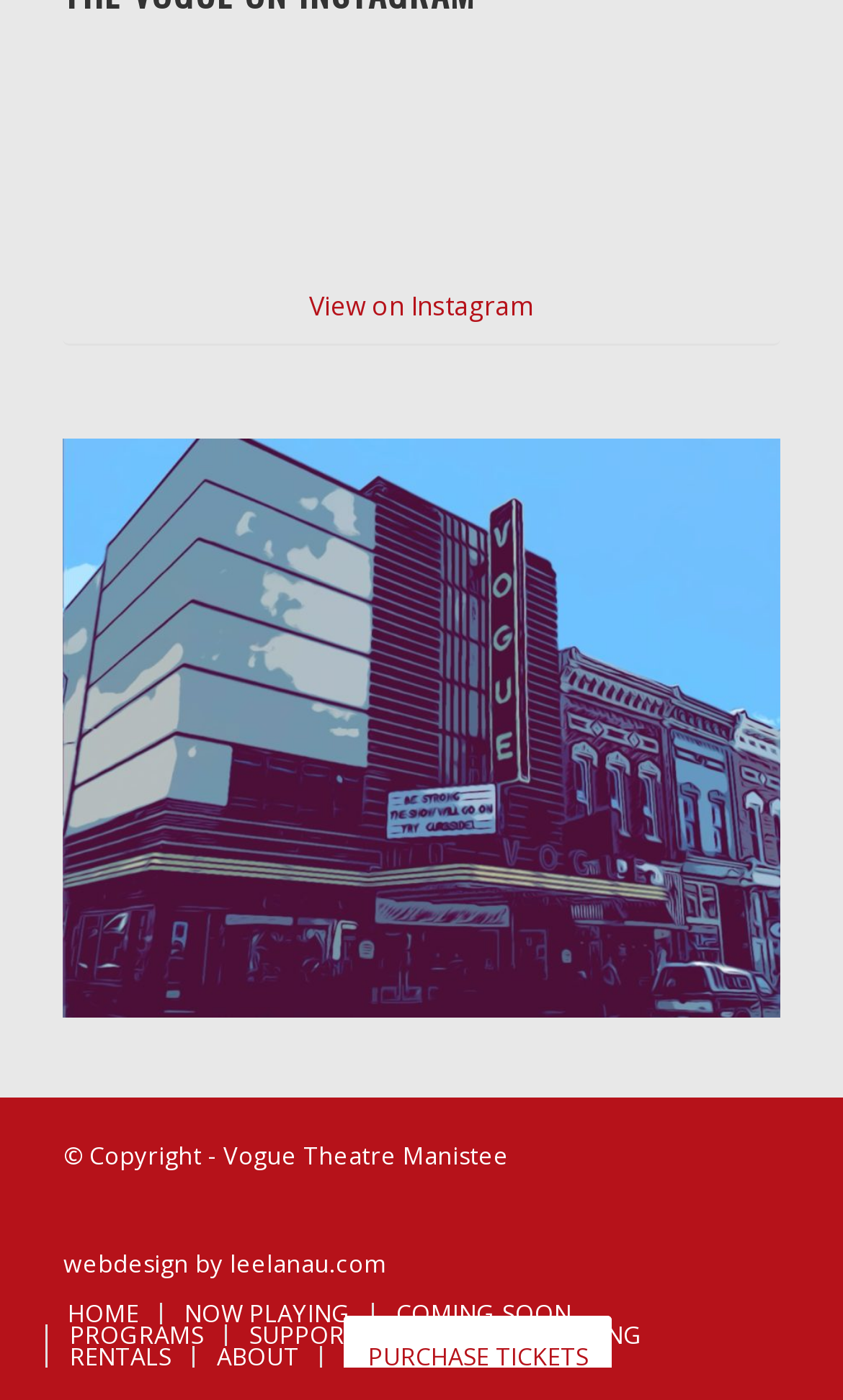Specify the bounding box coordinates of the element's region that should be clicked to achieve the following instruction: "Check now playing". The bounding box coordinates consist of four float numbers between 0 and 1, in the format [left, top, right, bottom].

[0.219, 0.926, 0.416, 0.95]